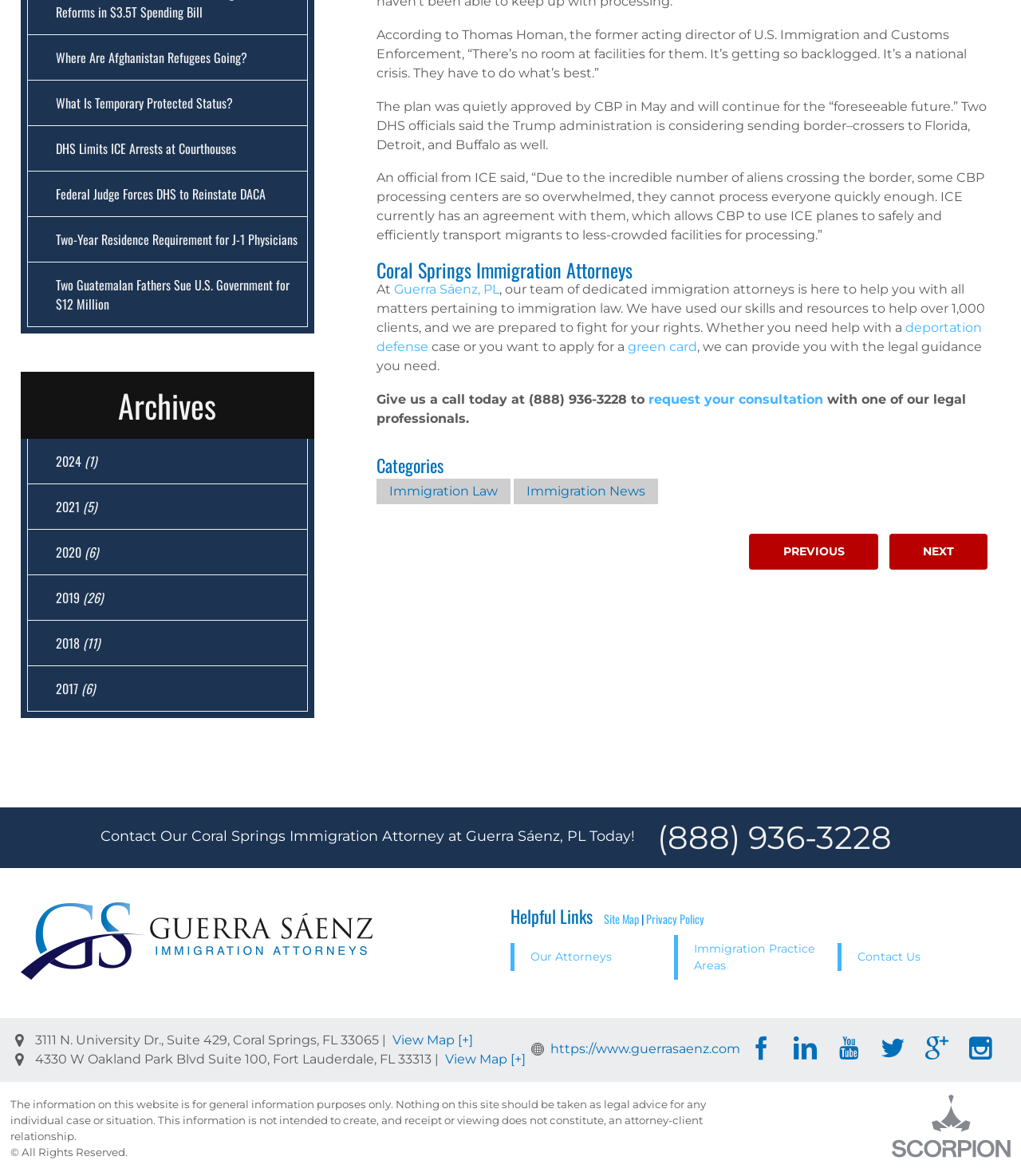Determine the bounding box coordinates for the clickable element required to fulfill the instruction: "Request a consultation with an immigration attorney". Provide the coordinates as four float numbers between 0 and 1, i.e., [left, top, right, bottom].

[0.635, 0.333, 0.806, 0.346]